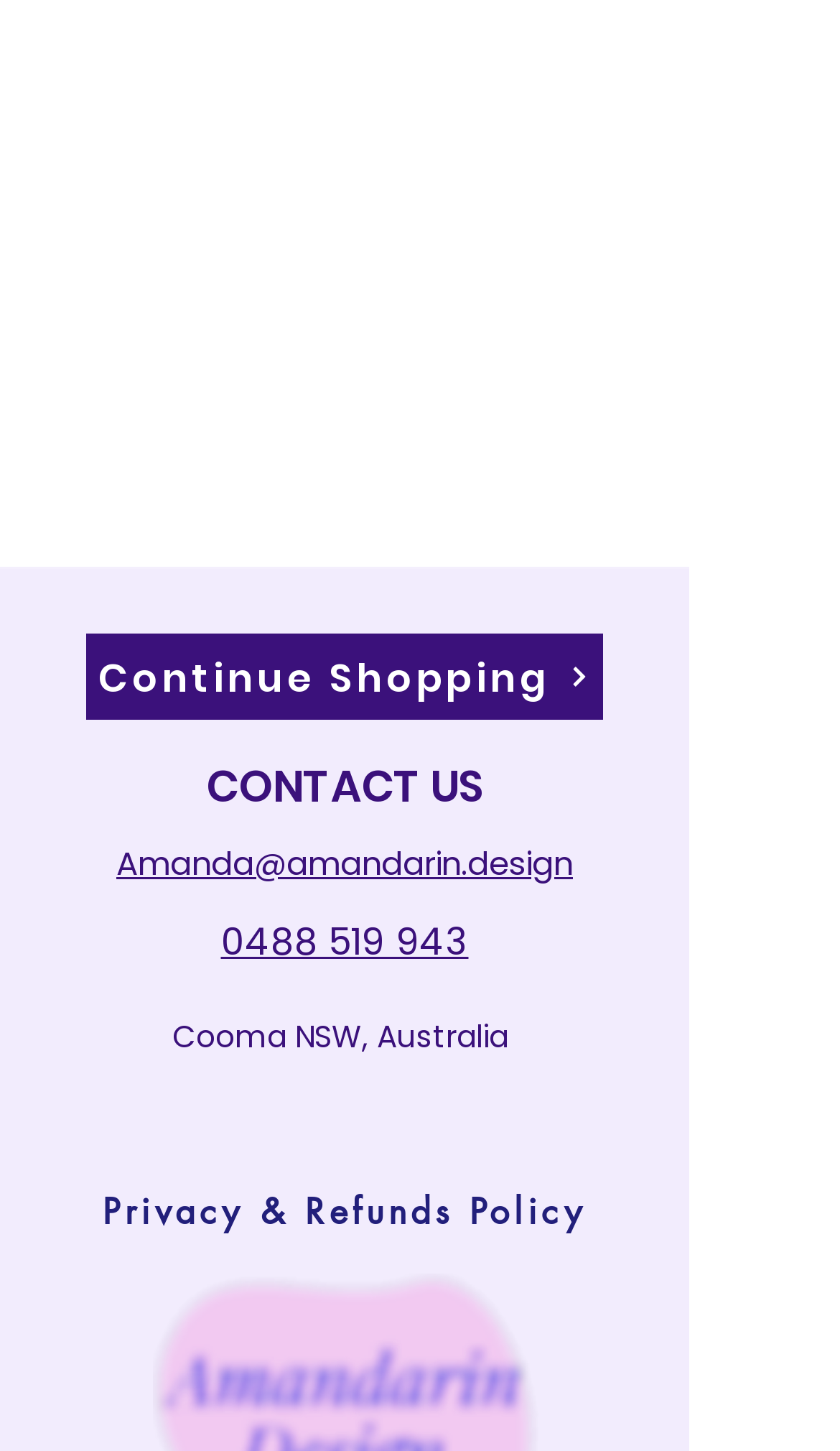Analyze the image and deliver a detailed answer to the question: How many social media links are there?

I found the social media links by looking at the list labeled as 'Social Bar', which contains two links: 'Facebook' and 'Instagram'. Therefore, there are two social media links.